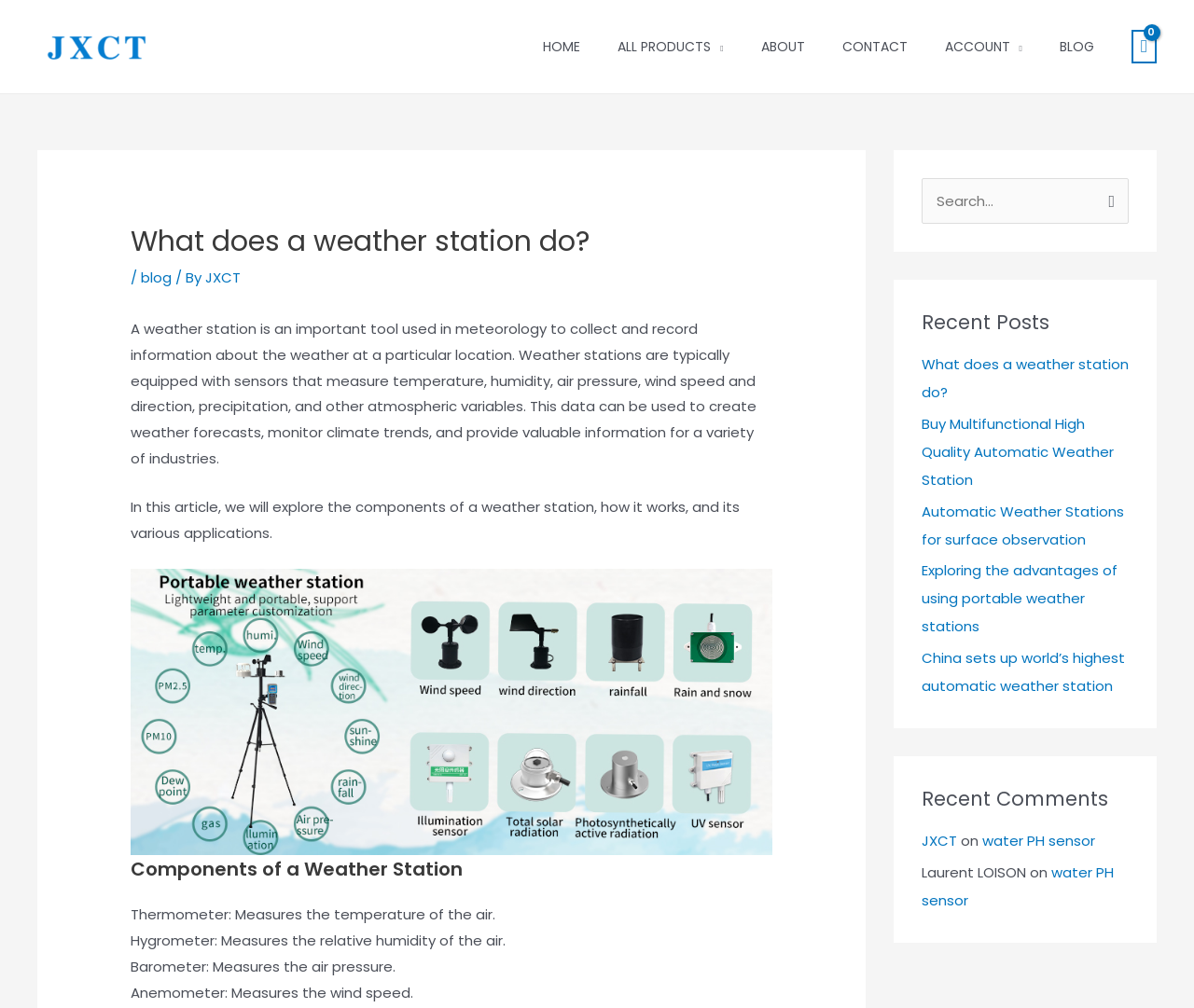Determine the bounding box coordinates of the clickable area required to perform the following instruction: "View recent posts". The coordinates should be represented as four float numbers between 0 and 1: [left, top, right, bottom].

[0.772, 0.348, 0.945, 0.695]